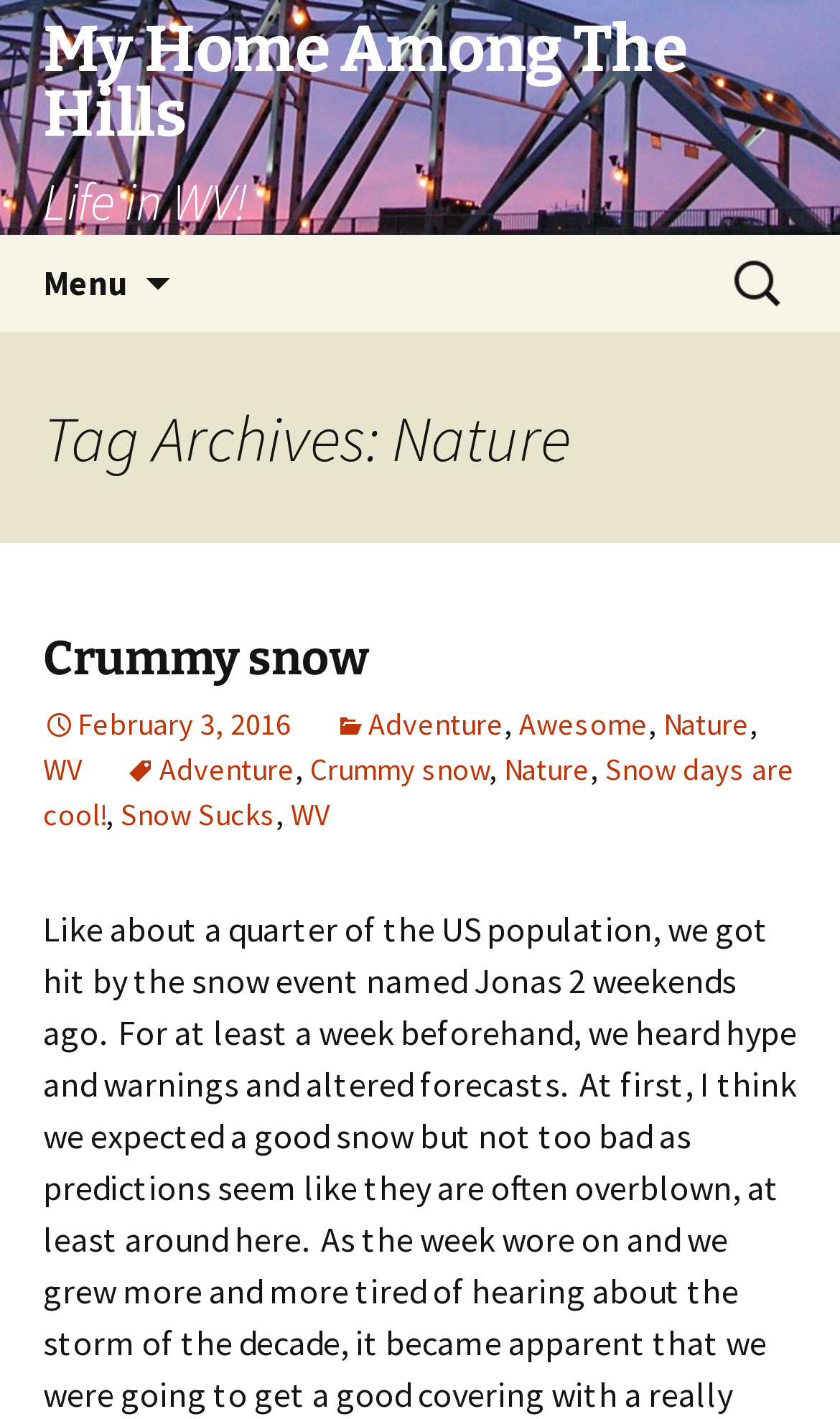Is there a search box on the webpage?
From the screenshot, supply a one-word or short-phrase answer.

Yes